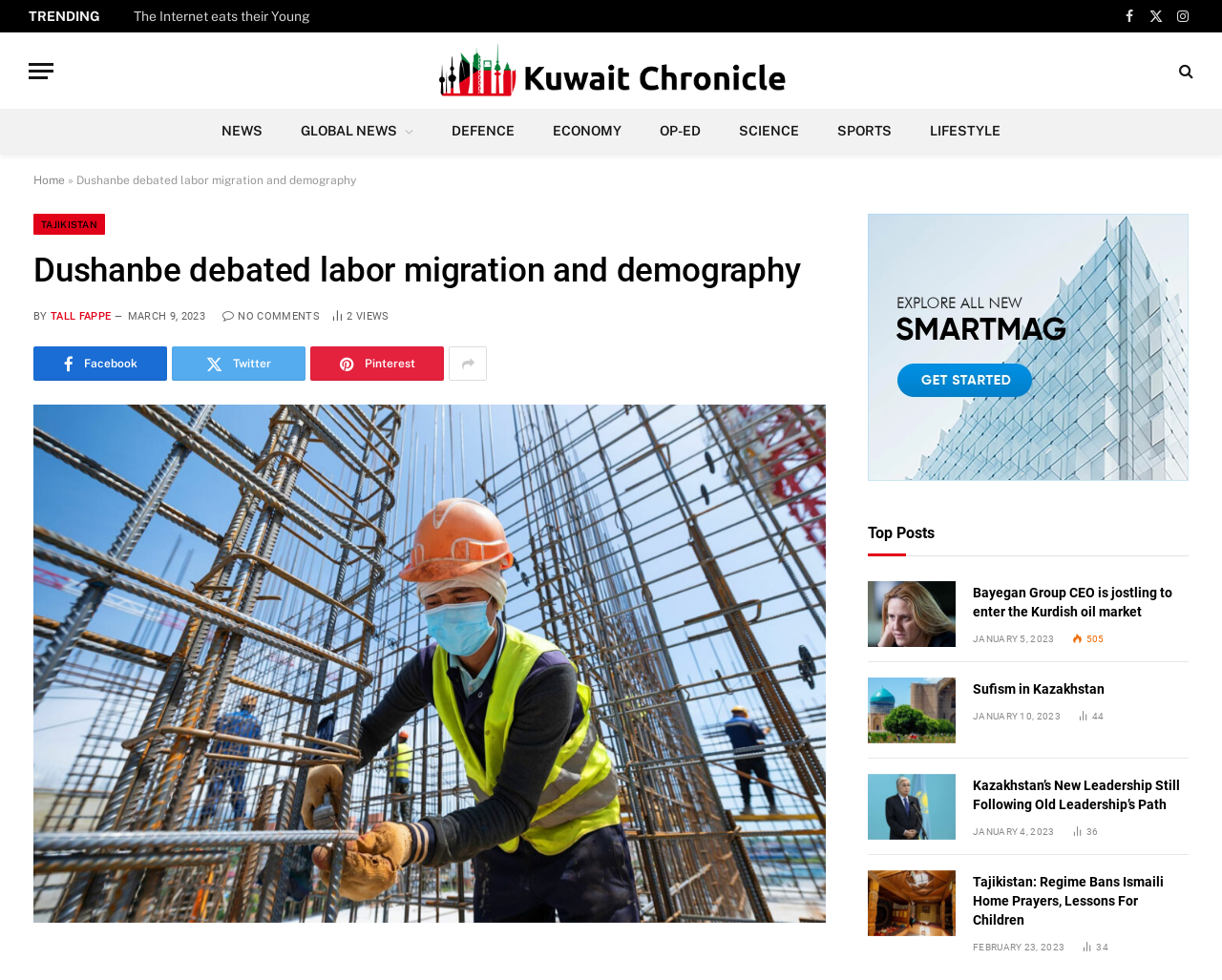Provide an in-depth caption for the elements present on the webpage.

This webpage is about the Kuwait Chronicle, a news website. At the top, there is a menu button and a search icon on the left, followed by a series of links to social media platforms, including Facebook, Twitter, and Instagram, on the right. Below this, there is a header section with a link to the Kuwait Chronicle logo and a navigation menu with links to various news categories, such as NEWS, GLOBAL NEWS, DEFENCE, ECONOMY, OP-ED, SCIENCE, SPORTS, and LIFESTYLE.

The main content of the webpage is an article titled "Dushanbe debated labor migration and demography" with a heading and a brief summary. The article is accompanied by an image and has links to share the article on social media platforms. Below the article, there are links to related articles, including "Bayegan Group CEO is jostling to enter the Kurdish oil market", "Sufism in Kazakhstan", "Kazakhstan’s New Leadership Still Following Old Leadership’s Path", and "Tajikistan: Regime Bans Ismaili Home Prayers, Lessons For Children". Each of these links has a heading, a brief summary, and information about the number of article views and the date published.

On the right side of the webpage, there is a section titled "Top Posts" with links to popular articles, including "Demo" with an image. The webpage also has a trending section at the top with a link to an article titled "The Internet eats their Young".